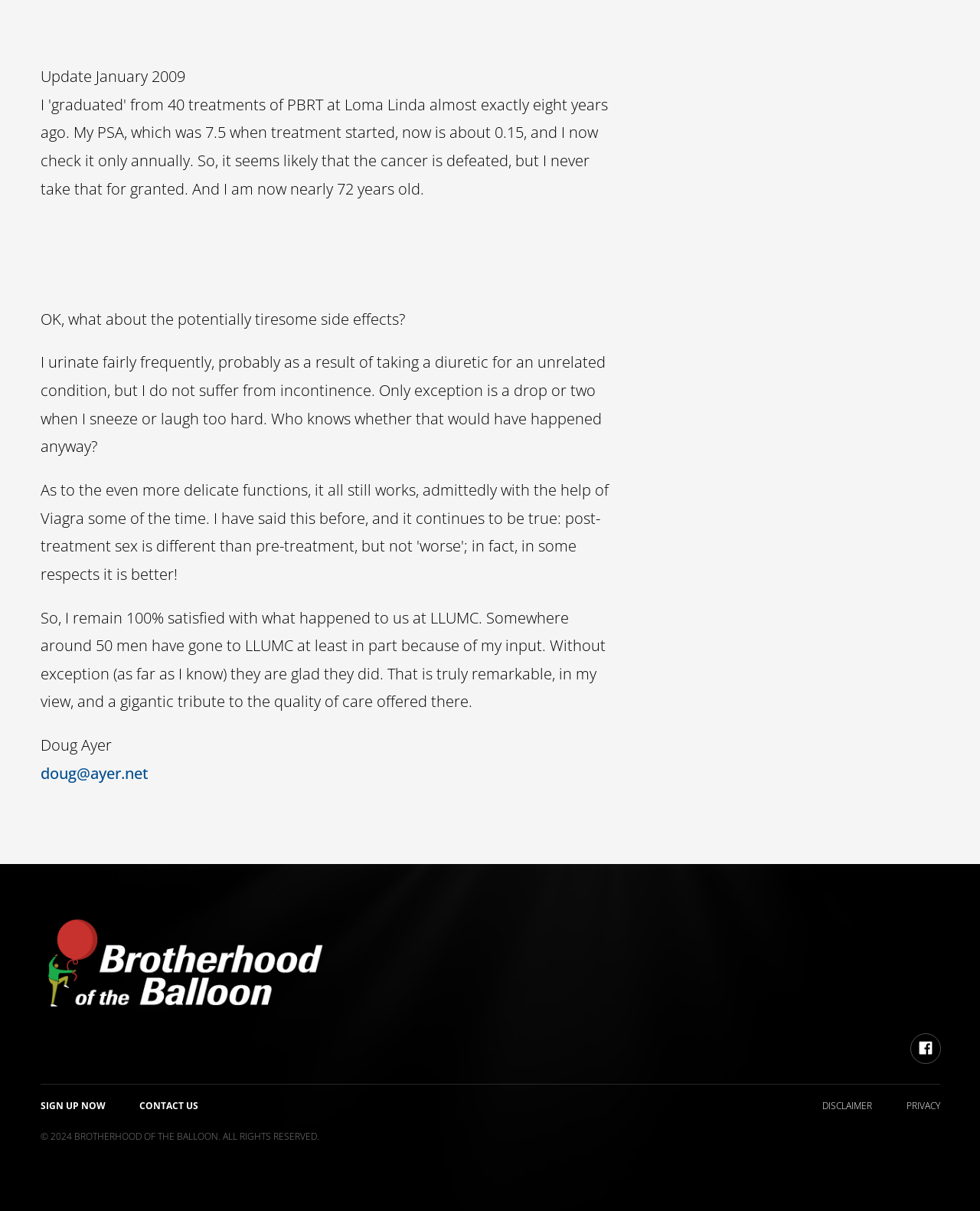Please find the bounding box coordinates (top-left x, top-left y, bottom-right x, bottom-right y) in the screenshot for the UI element described as follows: Disclaimer

[0.839, 0.902, 0.89, 0.924]